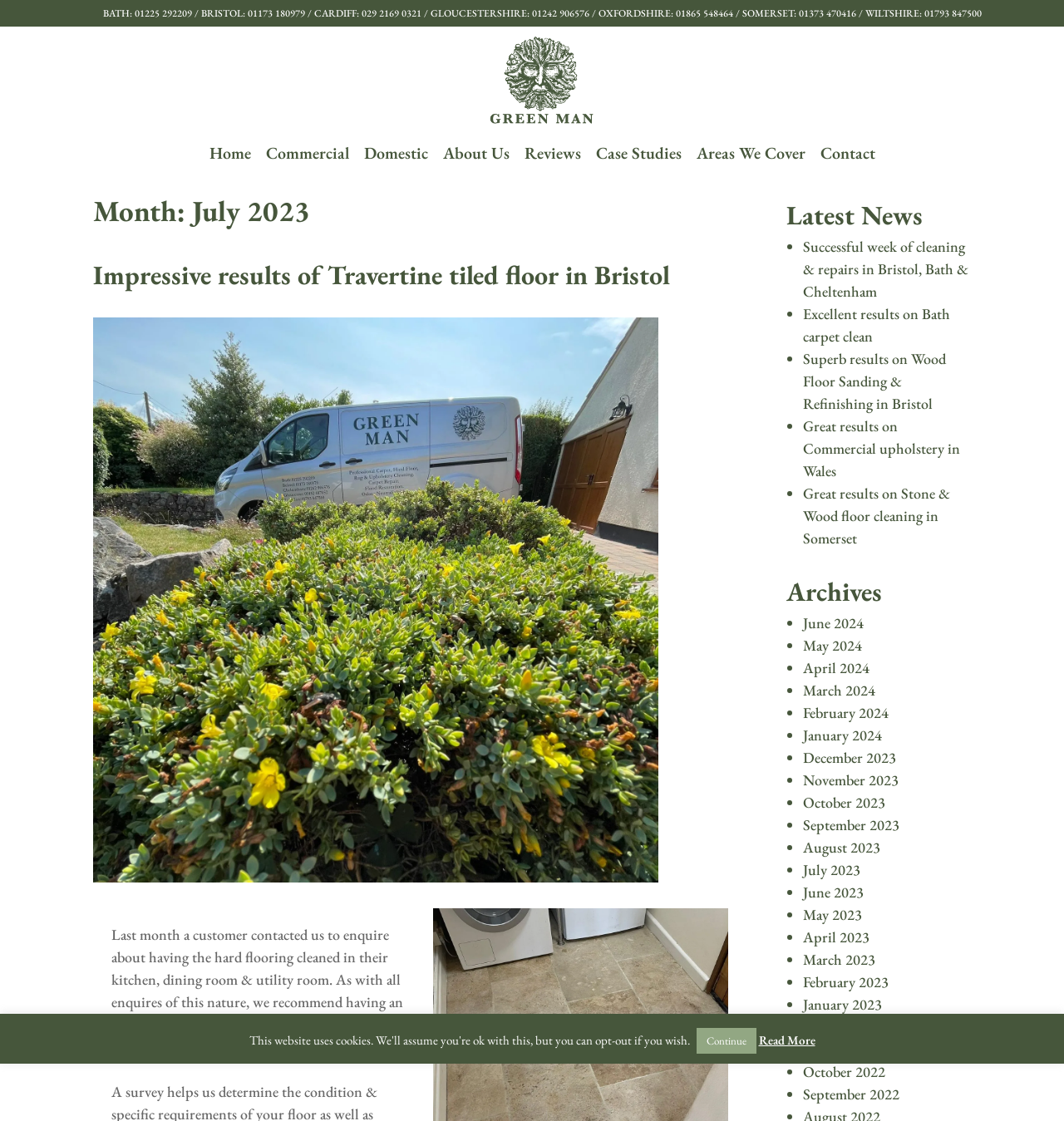Please find the bounding box coordinates of the element's region to be clicked to carry out this instruction: "View the 'July 2023' archives".

[0.755, 0.767, 0.809, 0.784]